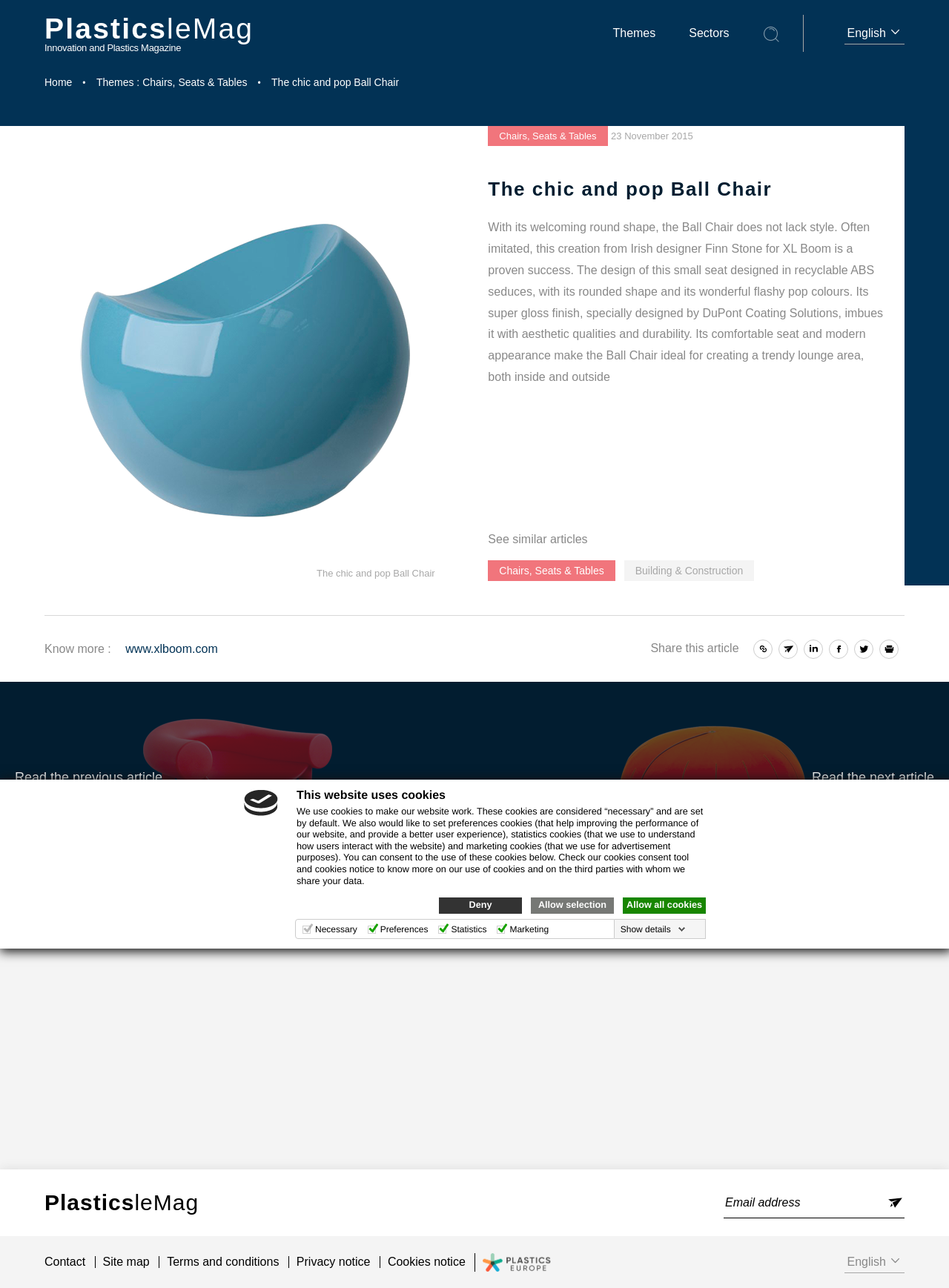Please answer the following question using a single word or phrase: 
Who is the designer of the Ball Chair?

Finn Stone